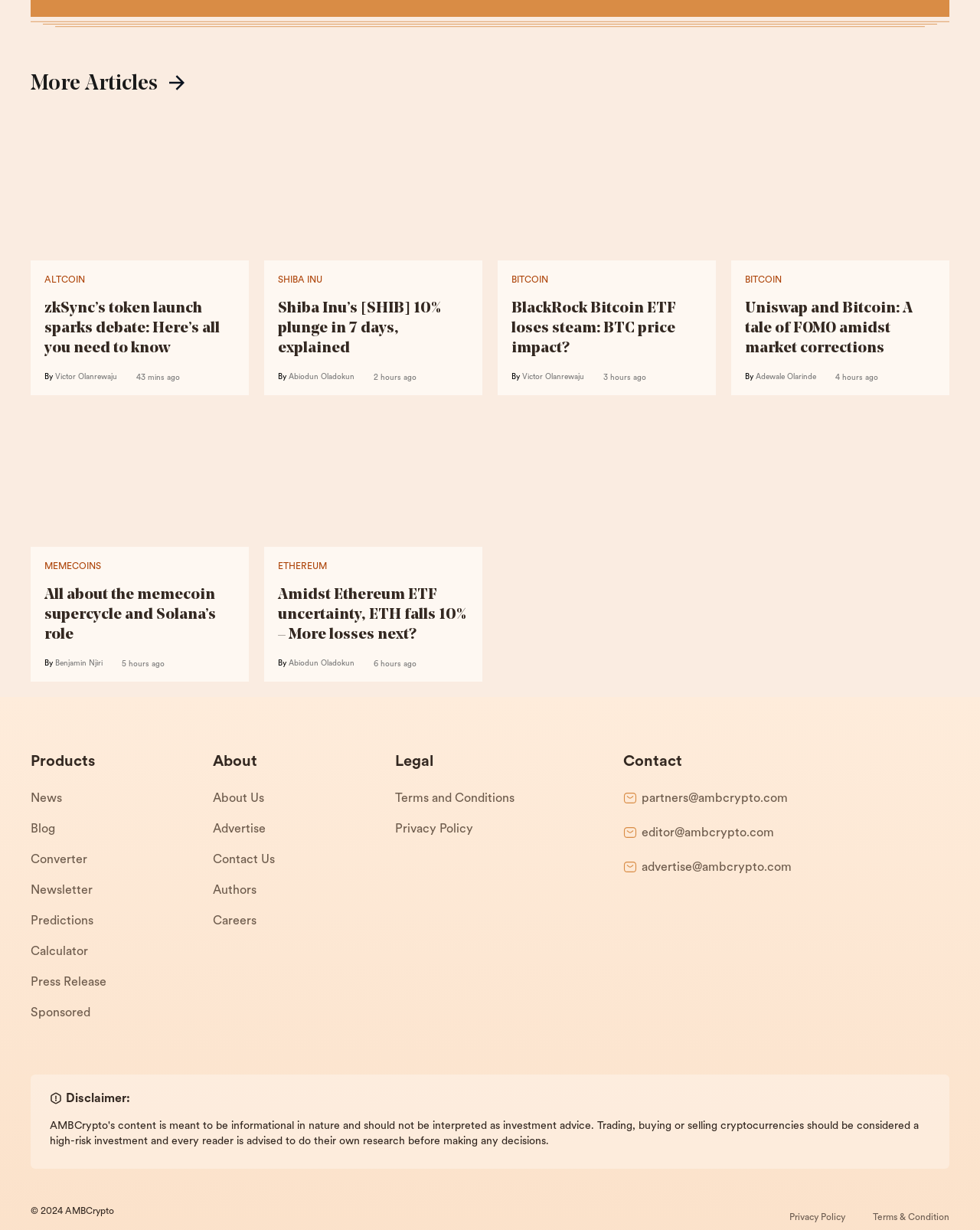Provide the bounding box coordinates of the area you need to click to execute the following instruction: "Contact the team through 'partners@ambcrypto.com'".

[0.655, 0.643, 0.804, 0.656]